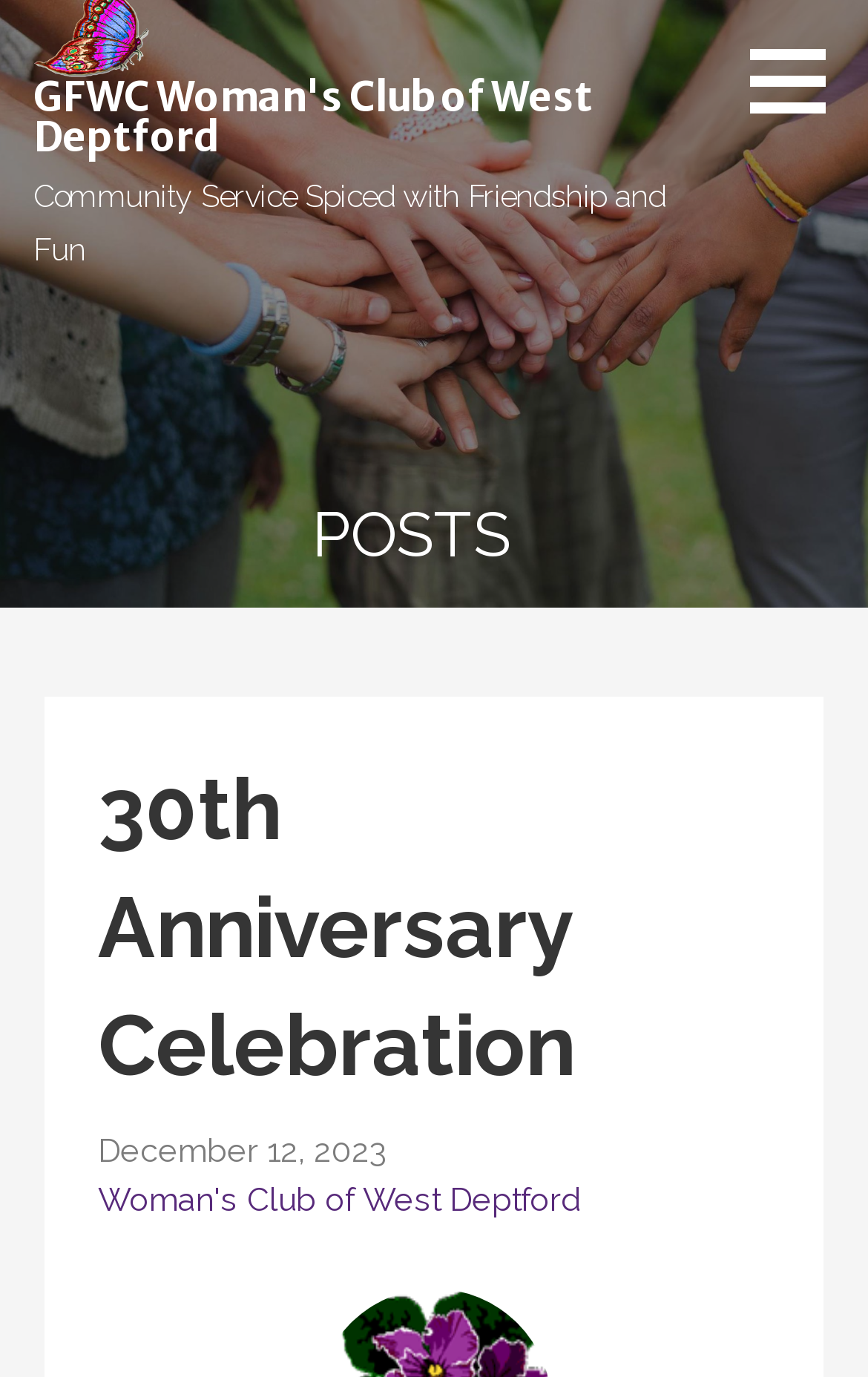What is the theme of the celebration?
Refer to the image and offer an in-depth and detailed answer to the question.

The theme of the celebration can be inferred from the heading '30th Anniversary Celebration' under the 'POSTS' section.